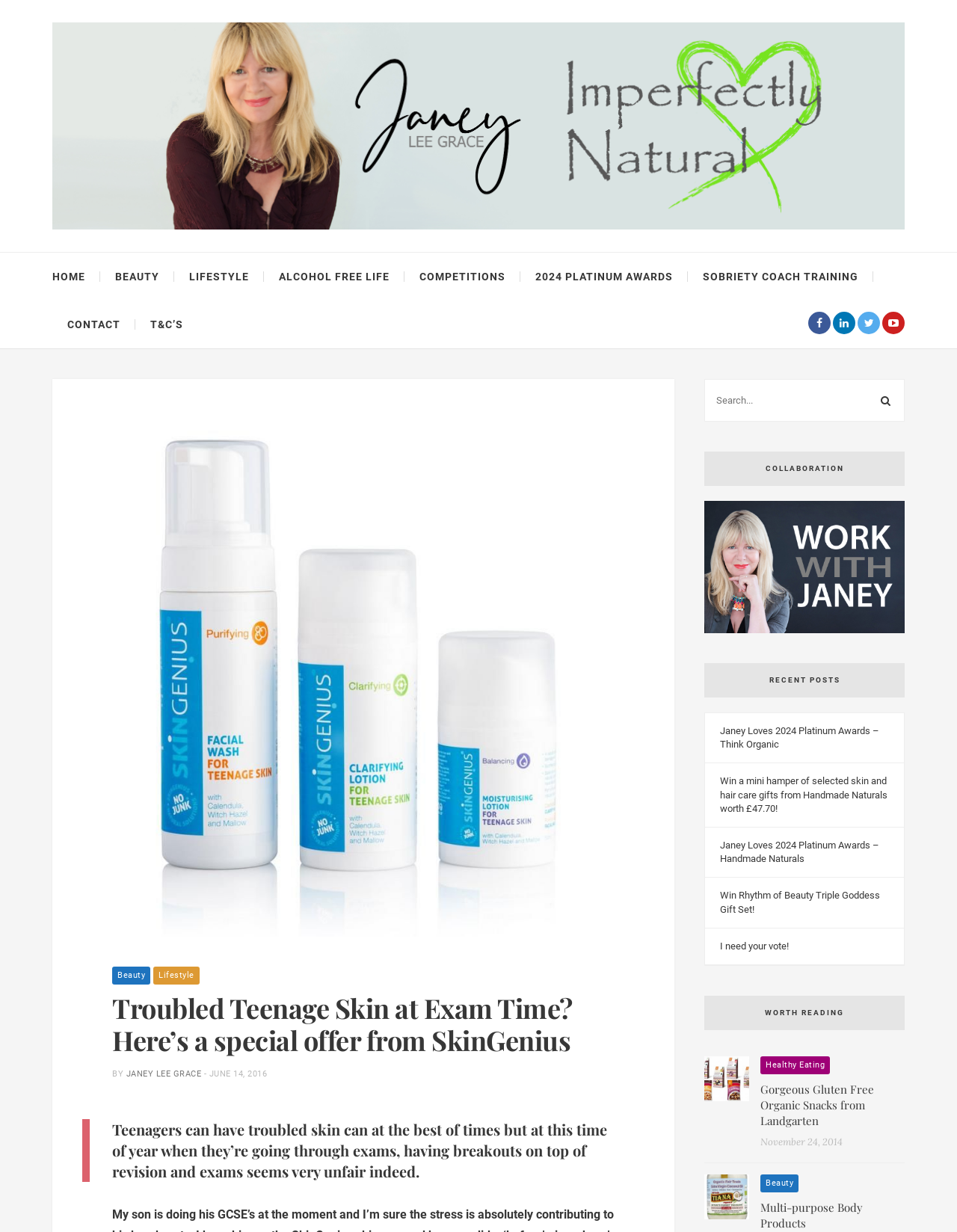Give a short answer using one word or phrase for the question:
Who is the author of the article?

Janey Lee Grace